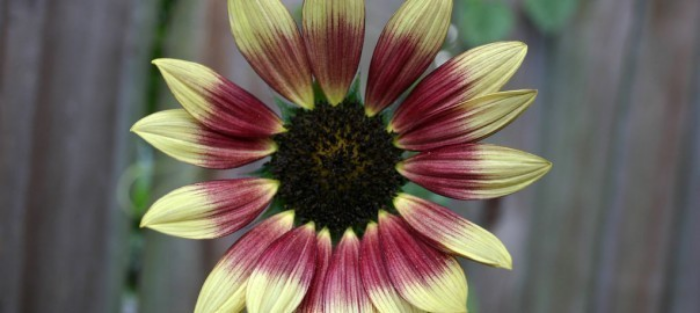What is the background of the image?
Respond to the question with a single word or phrase according to the image.

Muted, natural